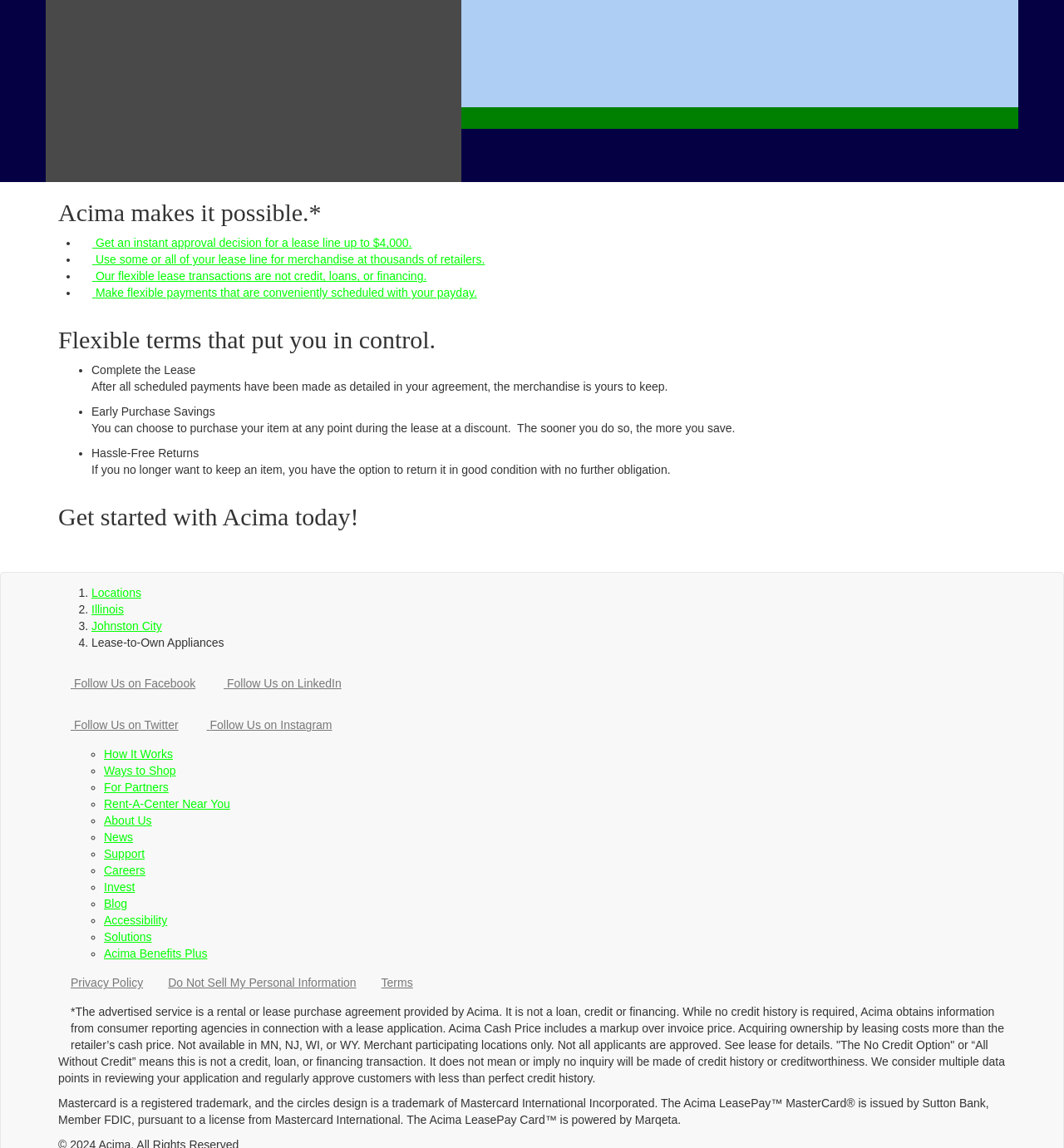Please find the bounding box coordinates of the element's region to be clicked to carry out this instruction: "View Acima benefits plus".

[0.098, 0.825, 0.195, 0.837]